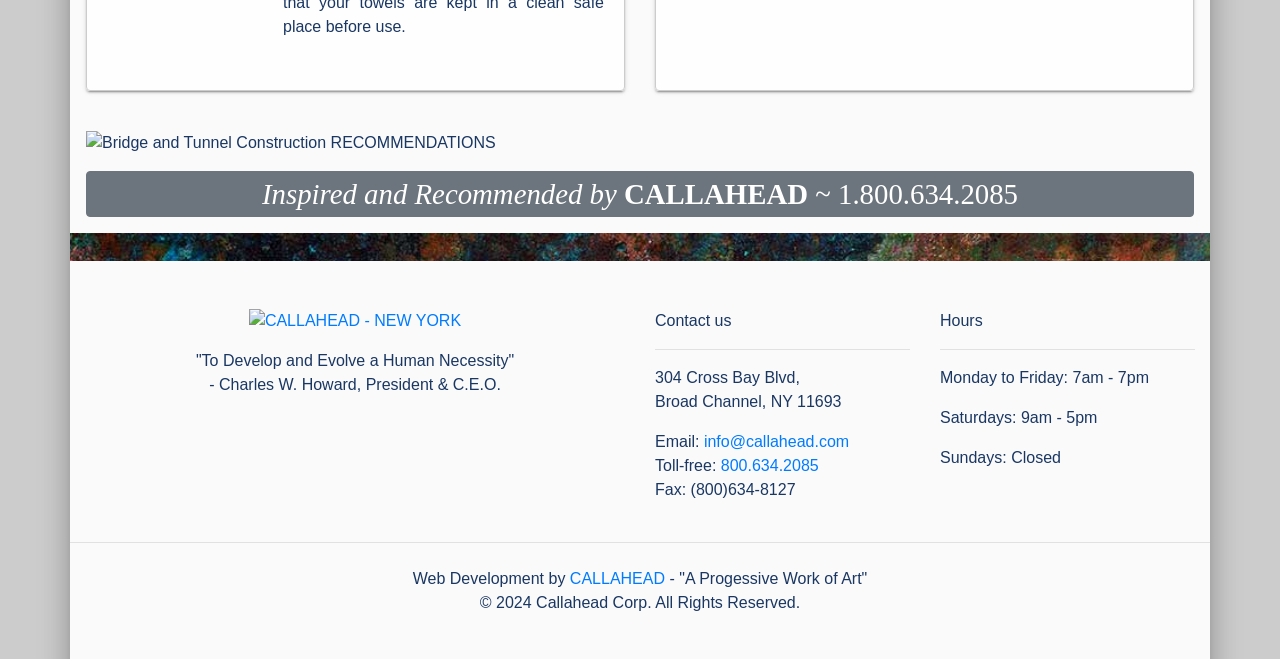Answer this question using a single word or a brief phrase:
What is the phone number?

800.634.2085